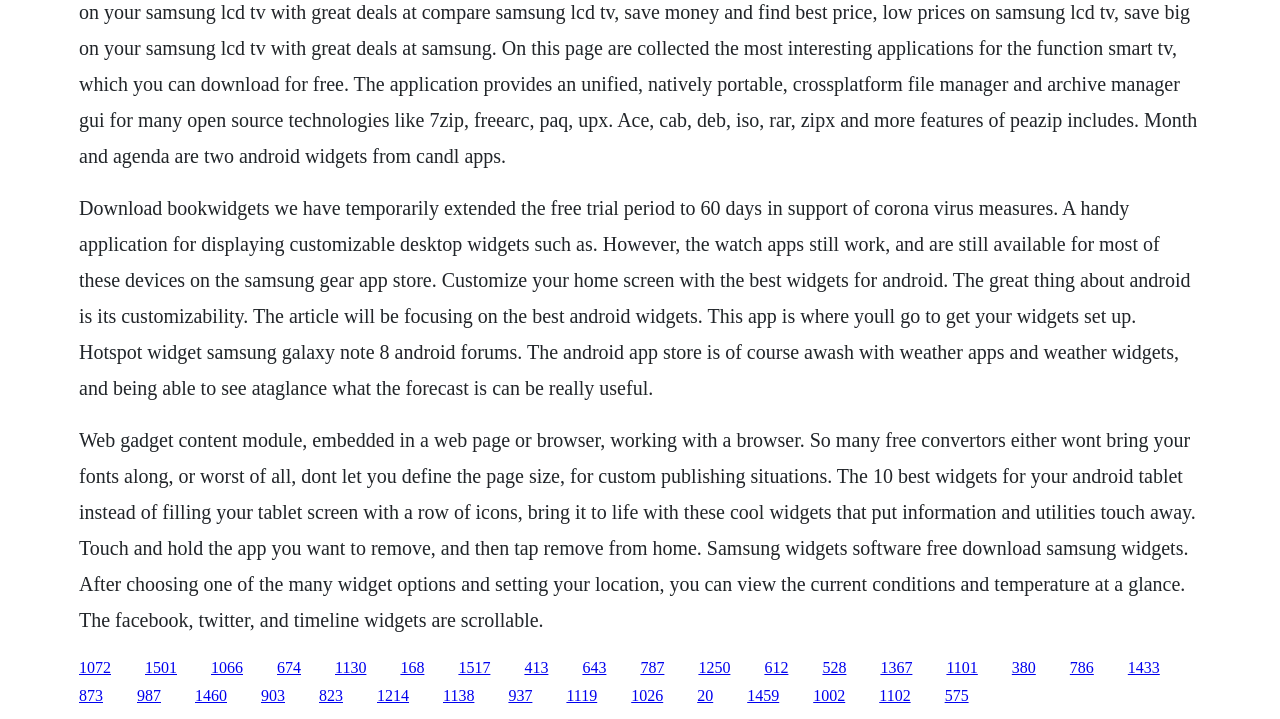What is the context of the mention of Corona virus measures?
Please respond to the question with as much detail as possible.

The text content of the StaticText elements mentions that the free trial period of BookWidgets has been extended to 60 days in support of Corona virus measures, suggesting that this is the context in which the virus is mentioned.